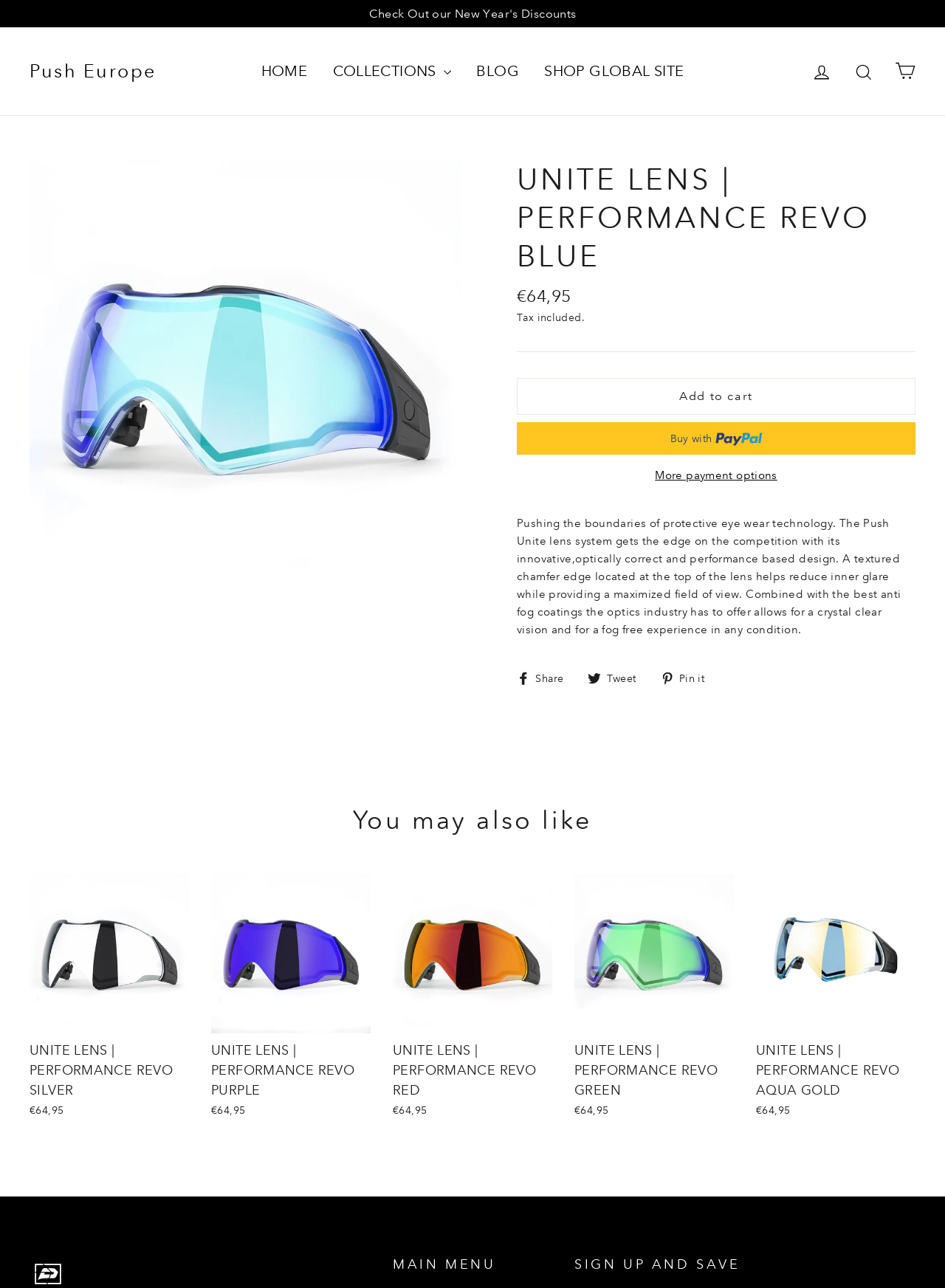Can you pinpoint the bounding box coordinates for the clickable element required for this instruction: "Click on the 'HOME' link"? The coordinates should be four float numbers between 0 and 1, i.e., [left, top, right, bottom].

[0.265, 0.042, 0.337, 0.069]